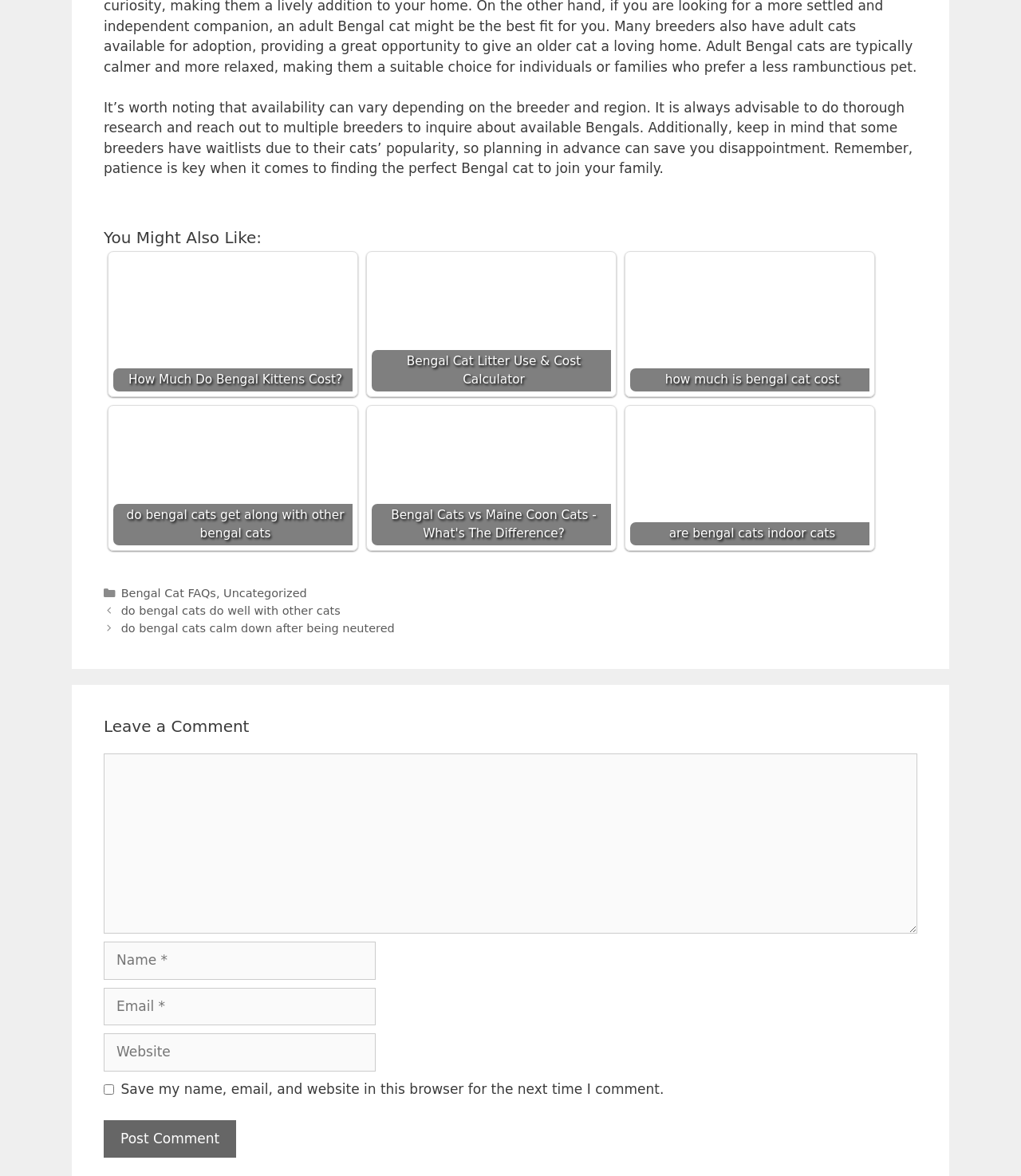Locate the bounding box coordinates of the element I should click to achieve the following instruction: "Leave a comment".

[0.102, 0.61, 0.898, 0.627]